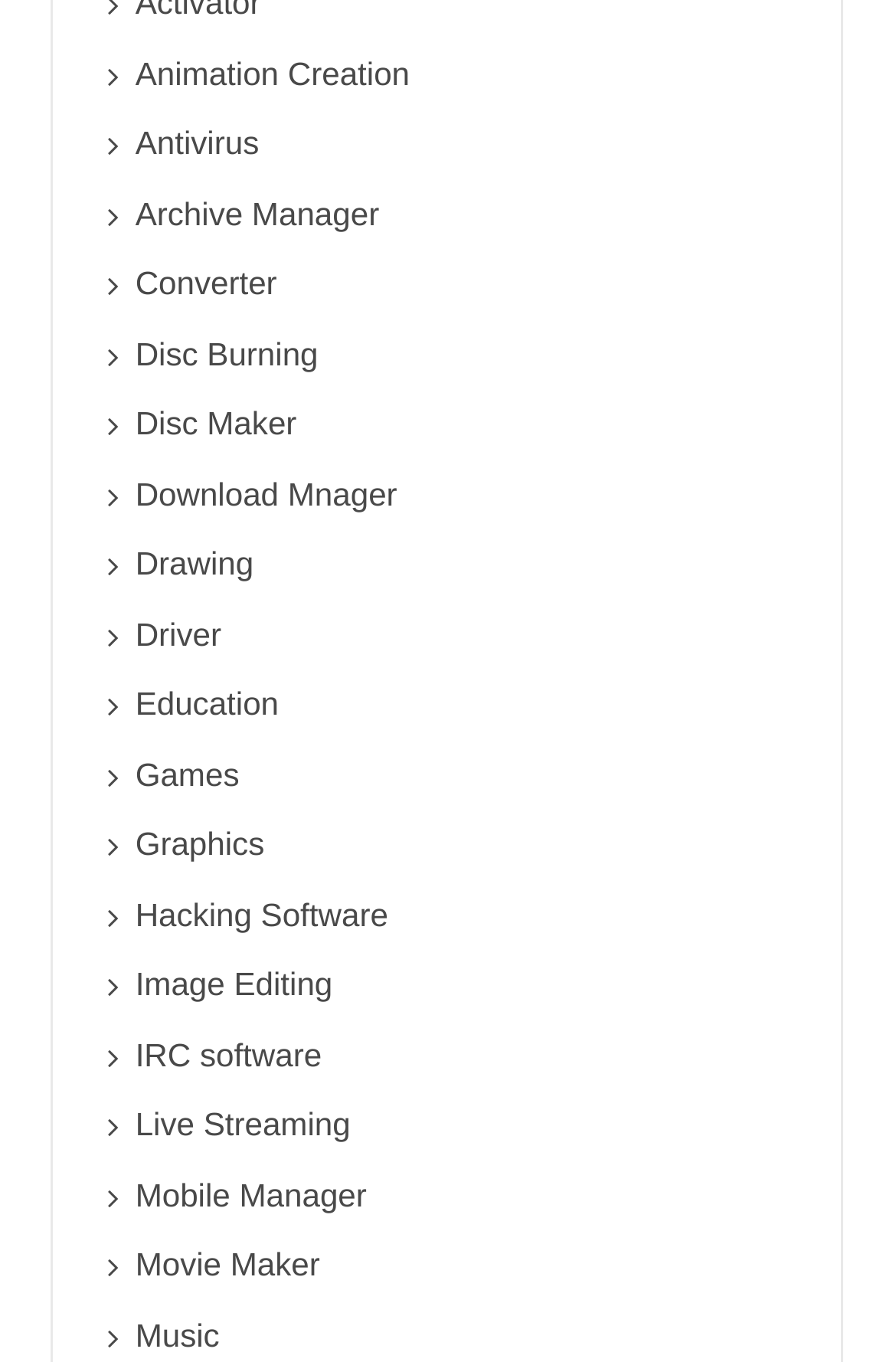Respond to the question below with a single word or phrase:
How many software categories are related to multimedia?

5